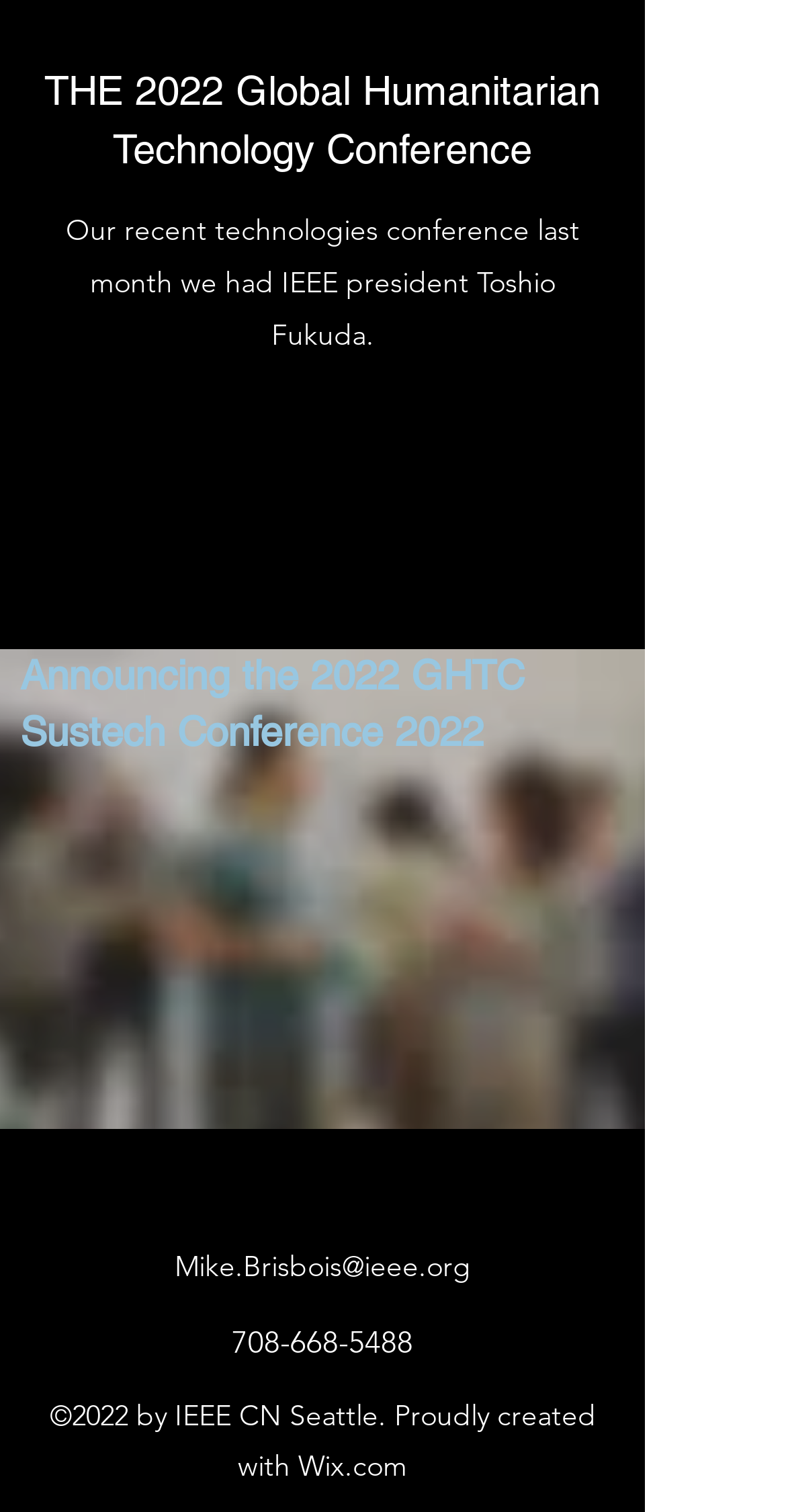Bounding box coordinates should be provided in the format (top-left x, top-left y, bottom-right x, bottom-right y) with all values between 0 and 1. Identify the bounding box for this UI element: 708-668-5488

[0.295, 0.874, 0.526, 0.9]